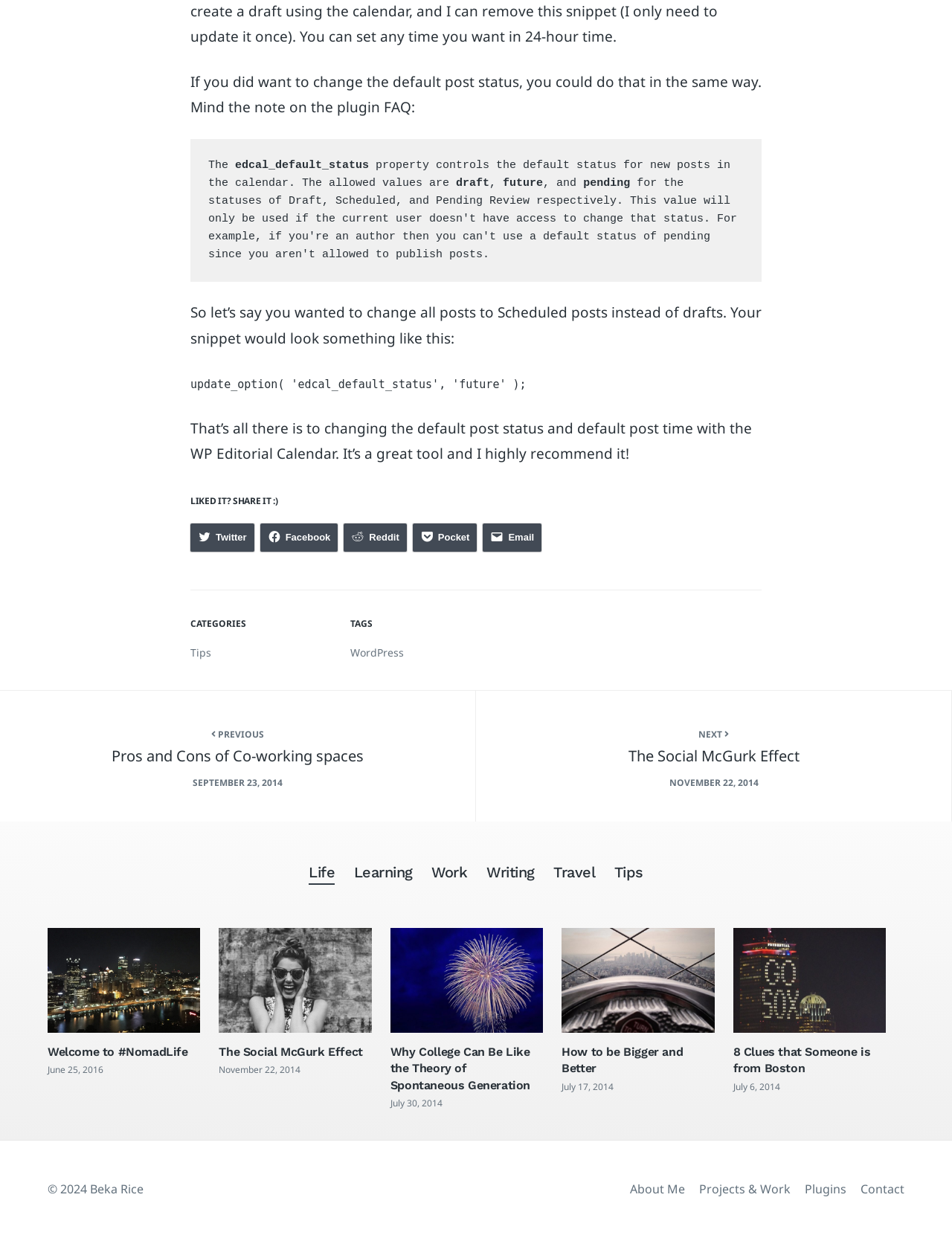What is the copyright year mentioned at the bottom of the page?
Give a detailed and exhaustive answer to the question.

The copyright year mentioned at the bottom of the page is '2024' as indicated by the text '© 2024'.